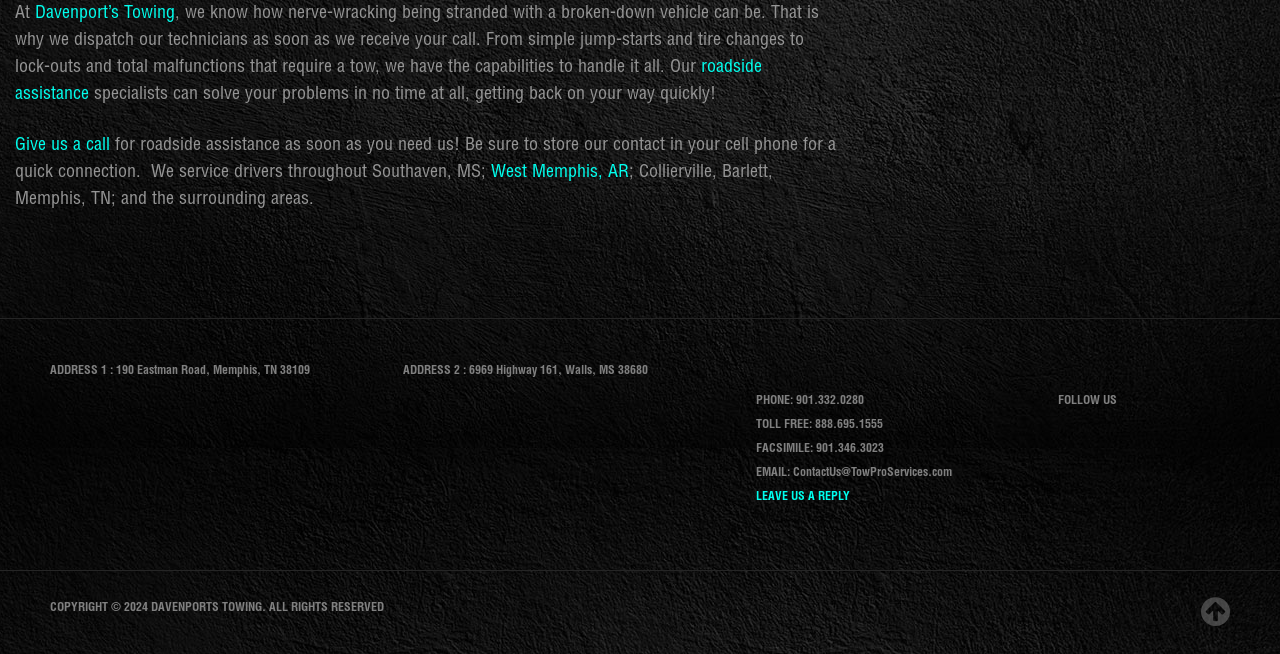What services do they provide? Look at the image and give a one-word or short phrase answer.

Roadside assistance